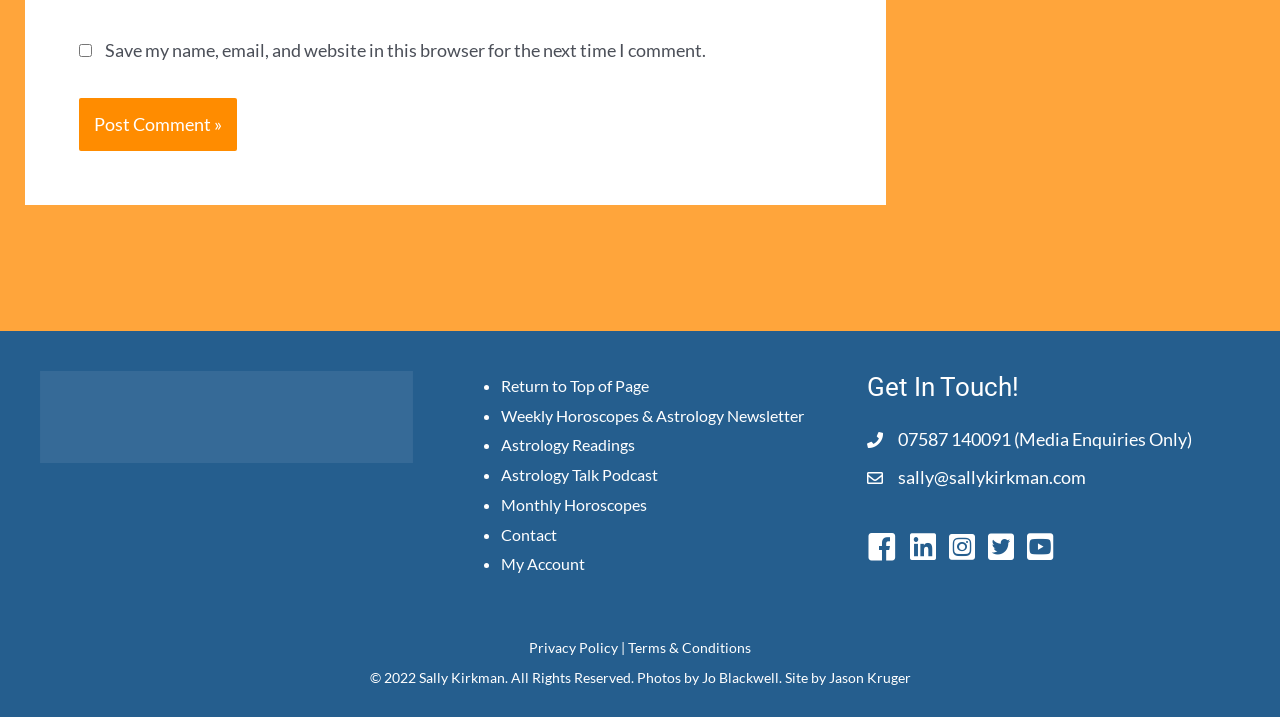Find the bounding box coordinates for the HTML element described as: "alt="To BMBF website"". The coordinates should consist of four float values between 0 and 1, i.e., [left, top, right, bottom].

None